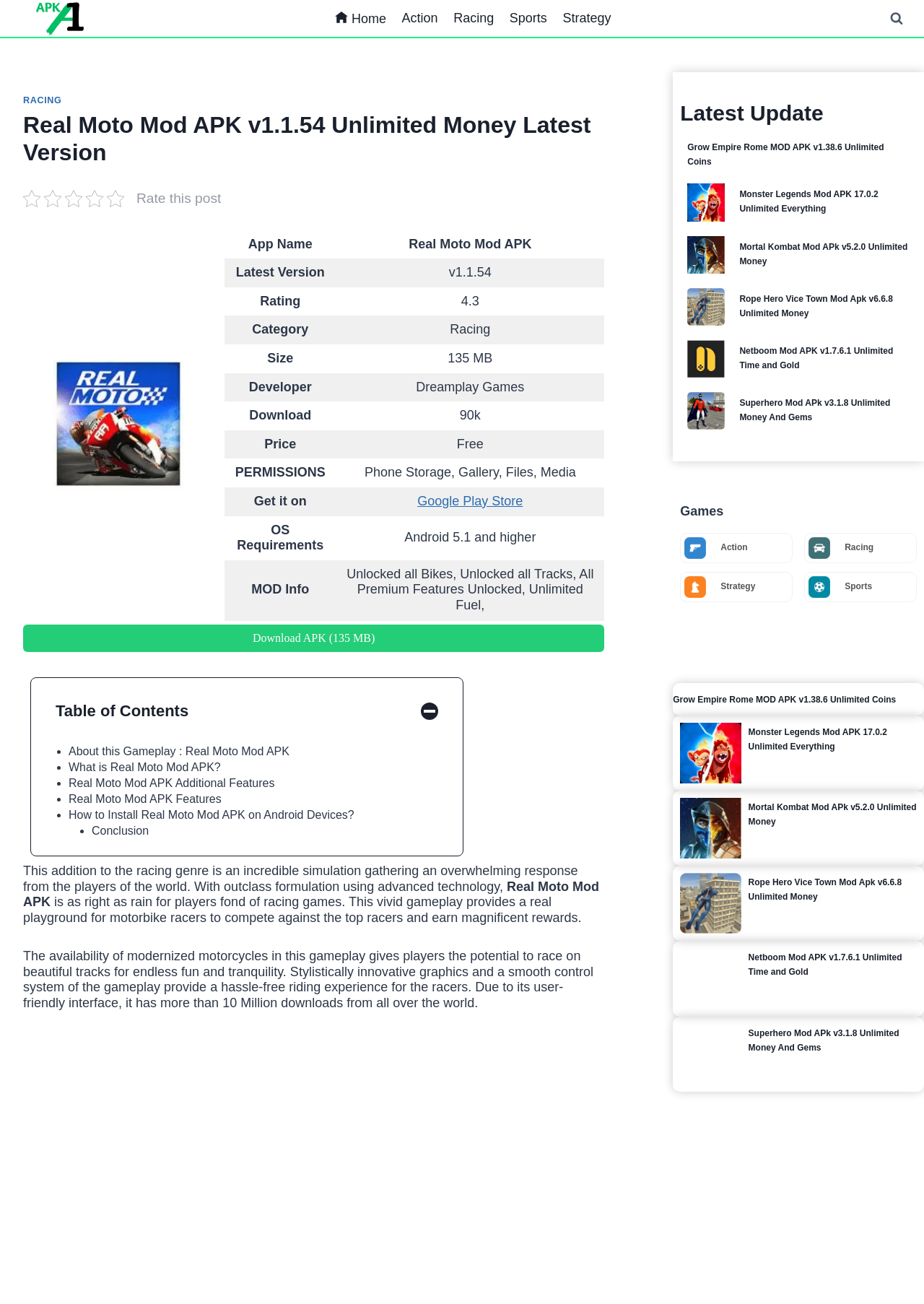Determine the bounding box coordinates for the area that should be clicked to carry out the following instruction: "View the search form".

[0.956, 0.004, 0.984, 0.024]